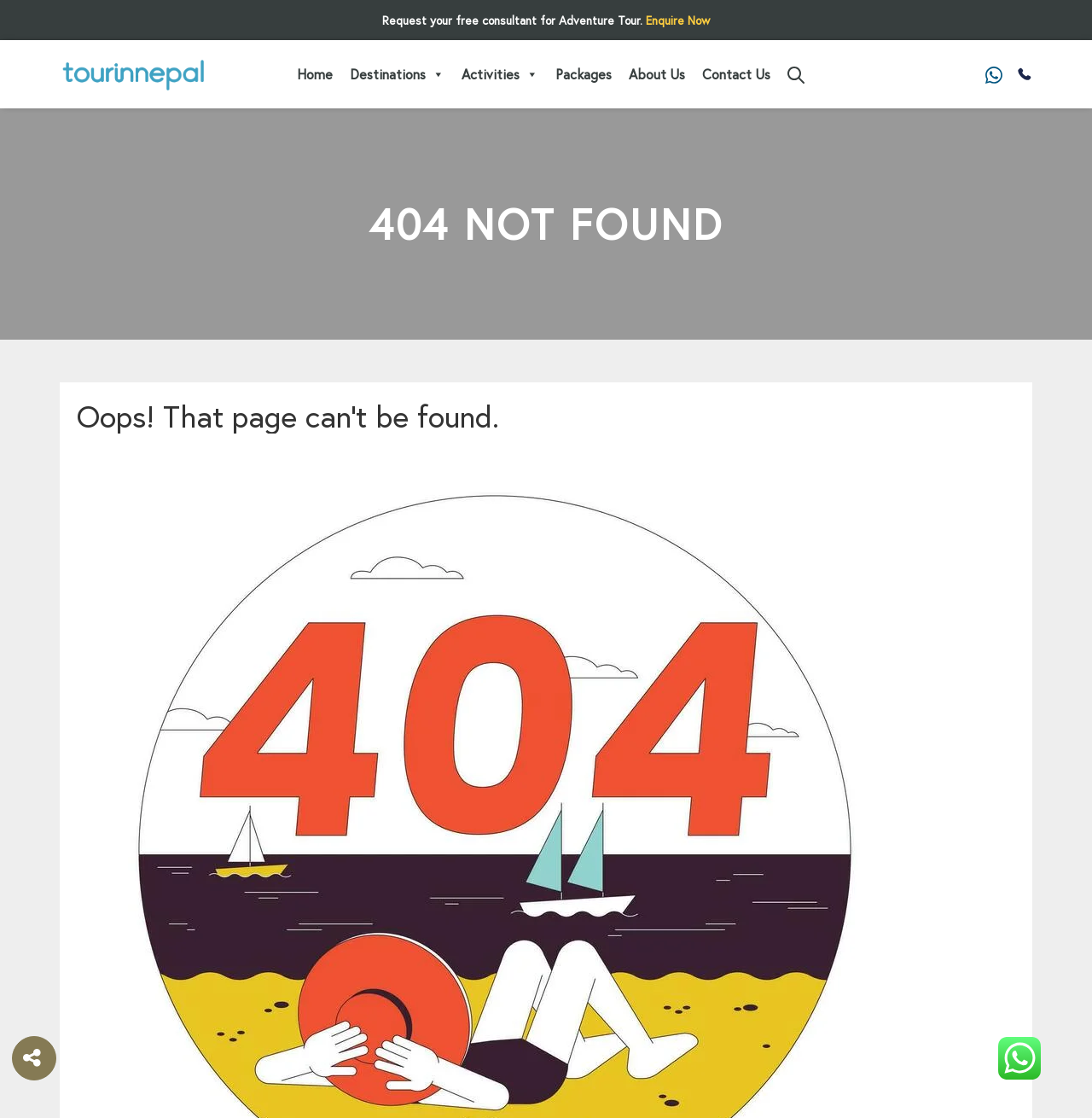Generate the text of the webpage's primary heading.

Oops! That page can’t be found.